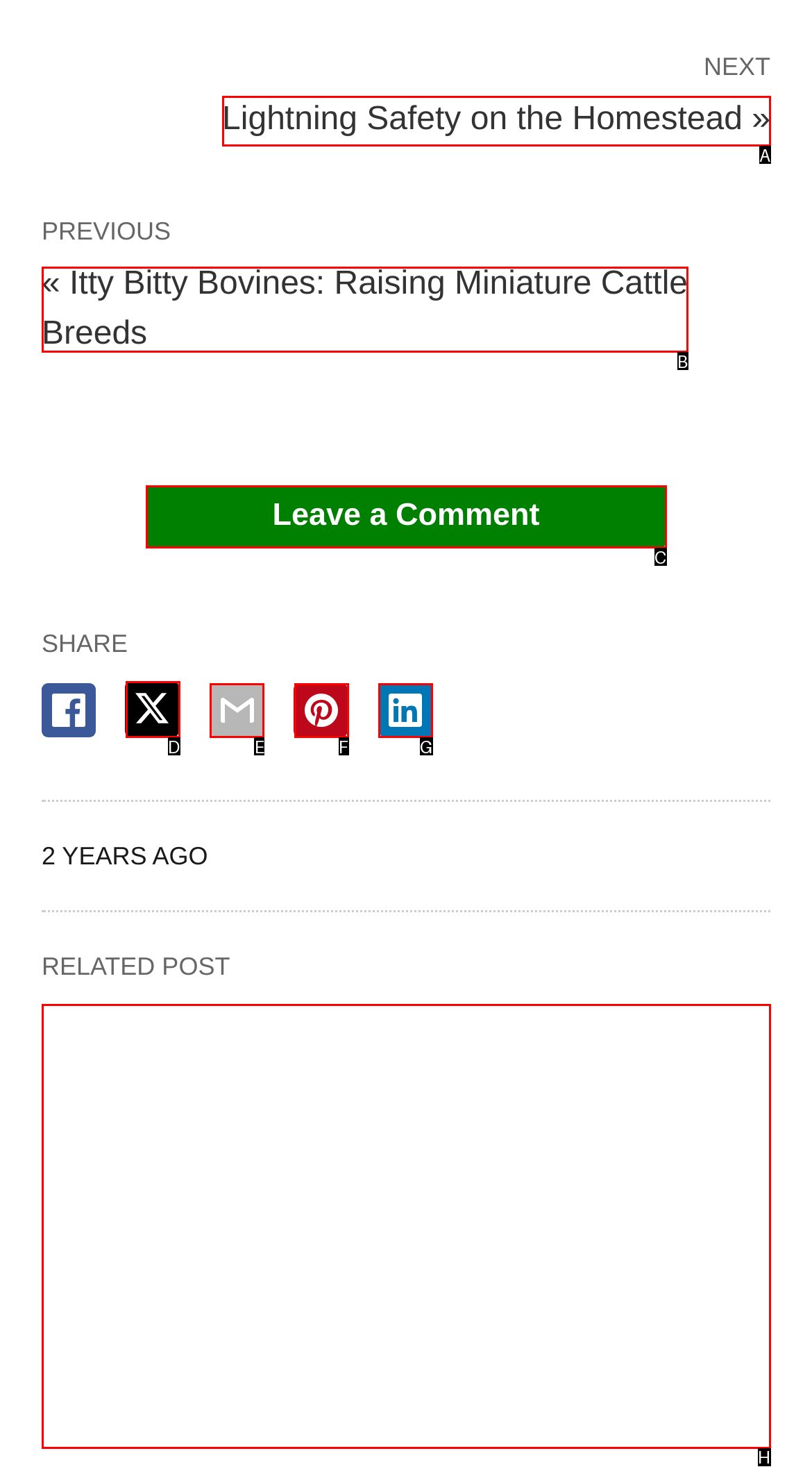Tell me which one HTML element best matches the description: Leave a Comment
Answer with the option's letter from the given choices directly.

C